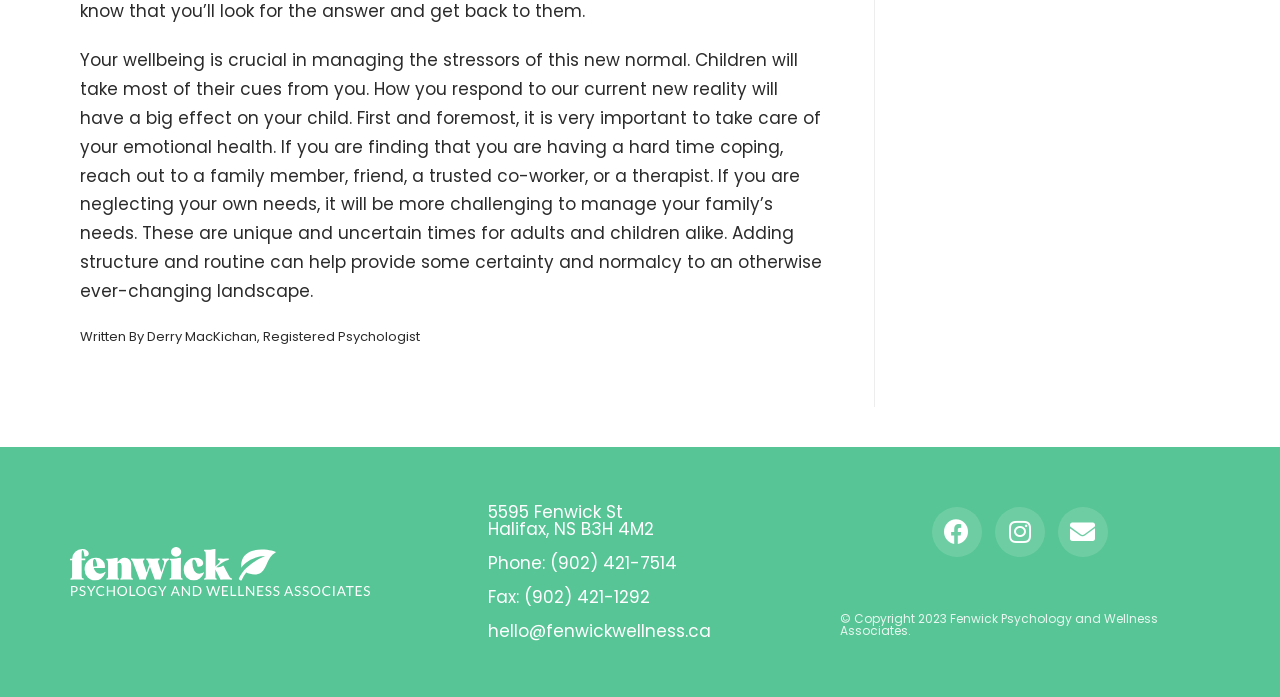Please analyze the image and provide a thorough answer to the question:
Who wrote the article?

The author of the article is mentioned in the StaticText element with the text 'Written By Derry MacKichan, Registered Psychologist'.